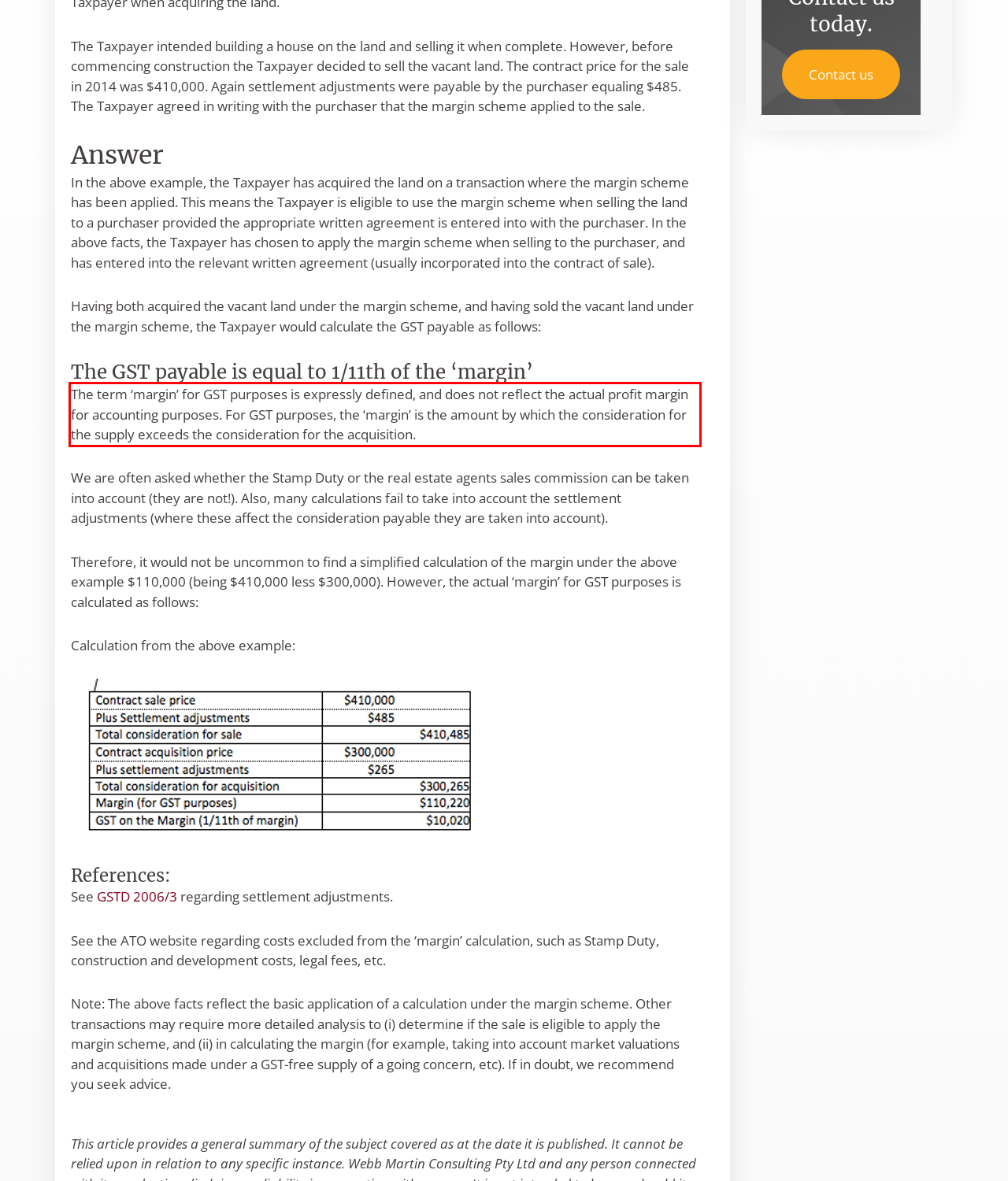You are presented with a screenshot containing a red rectangle. Extract the text found inside this red bounding box.

The term ‘margin’ for GST purposes is expressly defined, and does not reflect the actual profit margin for accounting purposes. For GST purposes, the ‘margin’ is the amount by which the consideration for the supply exceeds the consideration for the acquisition.